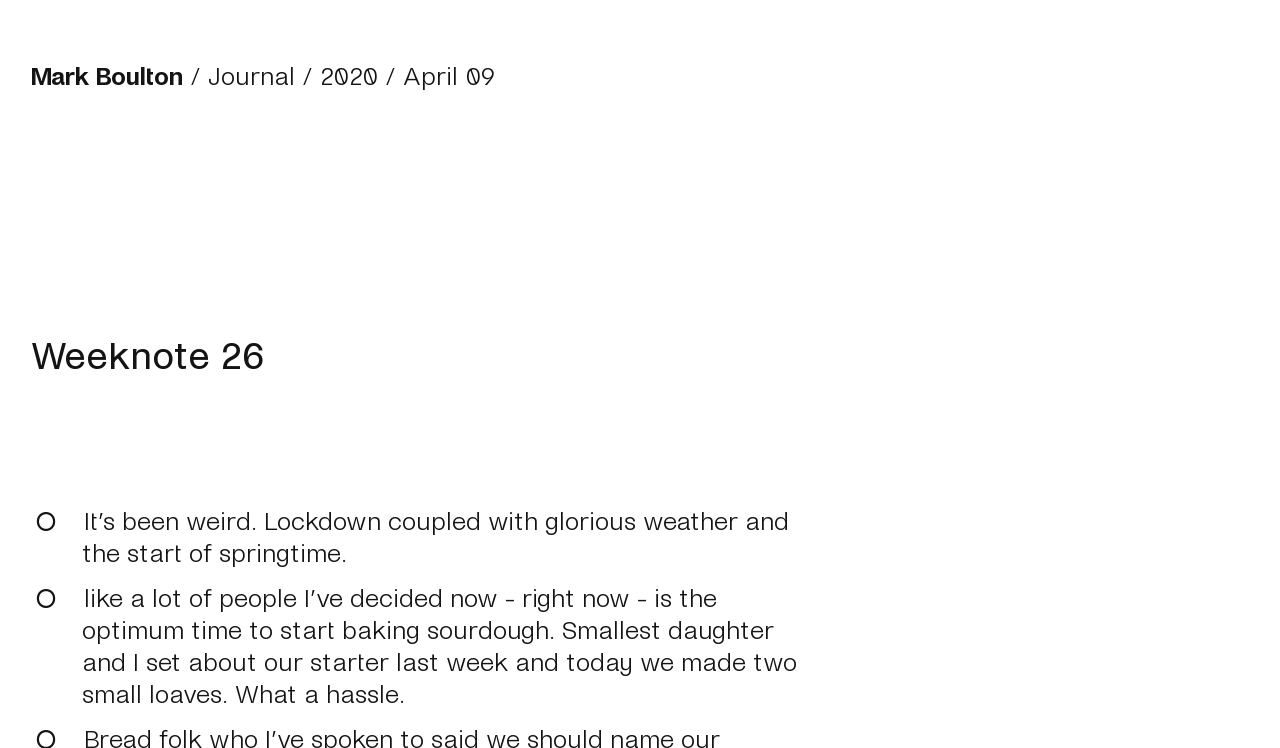What is the topic of the journal entry?
Answer the question with a detailed explanation, including all necessary information.

The topic of the journal entry can be inferred from the text, which mentions 'baking sourdough' and the process of making two small loaves with the smallest daughter.